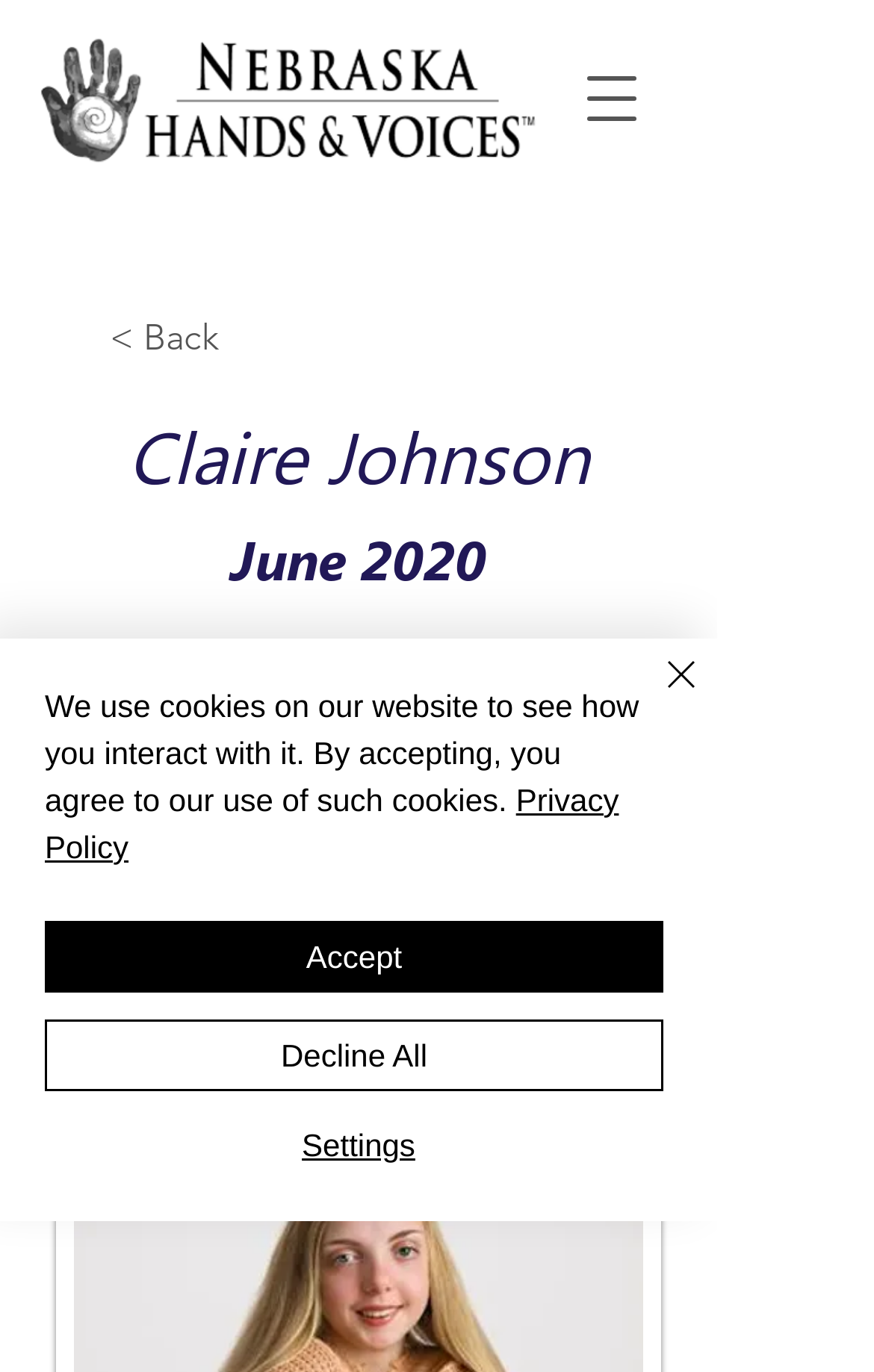What is the logo of Nebraska Hands and Voices?
Provide a concise answer using a single word or phrase based on the image.

Hand with cochlea